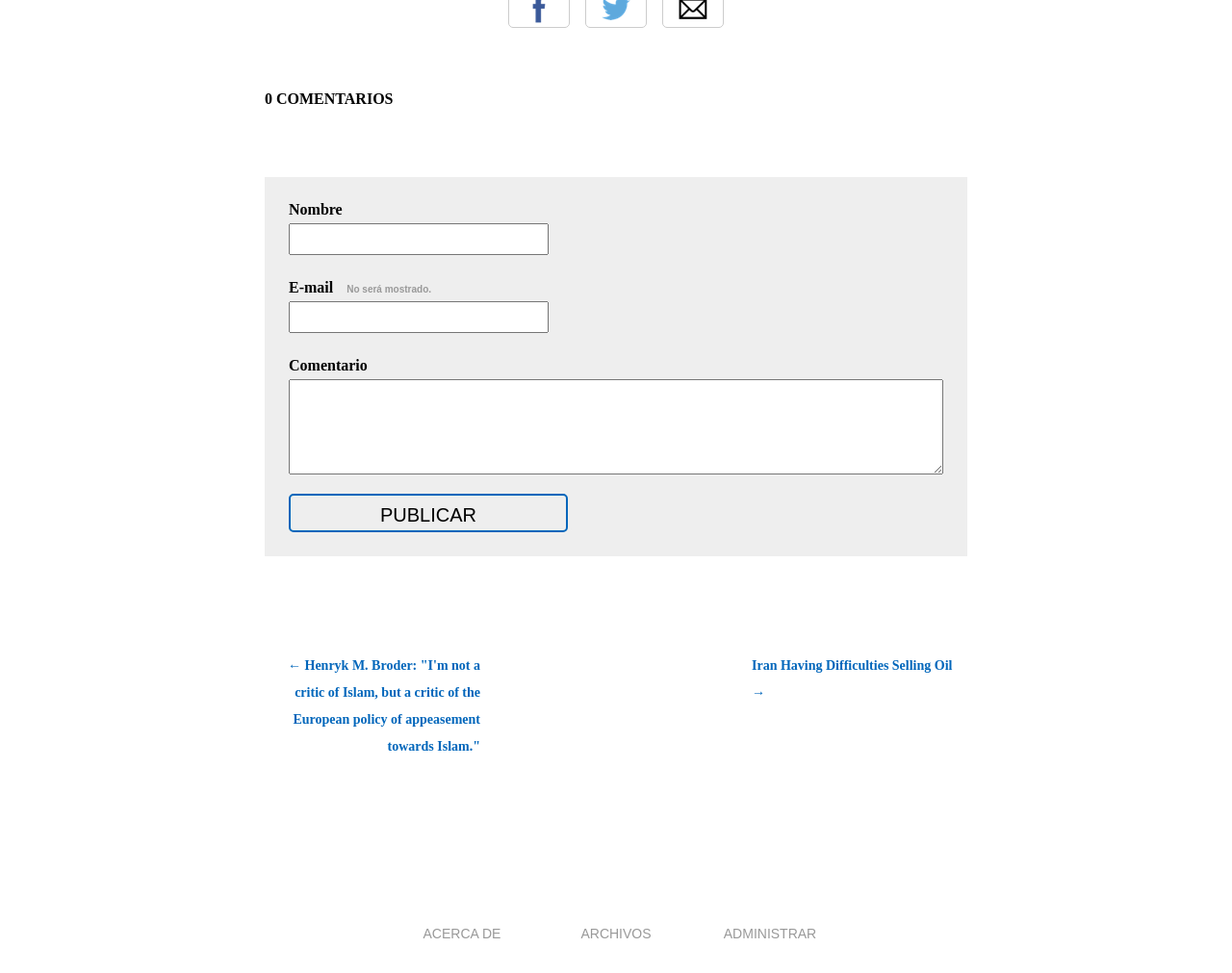Pinpoint the bounding box coordinates of the element you need to click to execute the following instruction: "Write an email". The bounding box should be represented by four float numbers between 0 and 1, in the format [left, top, right, bottom].

[0.234, 0.309, 0.445, 0.342]